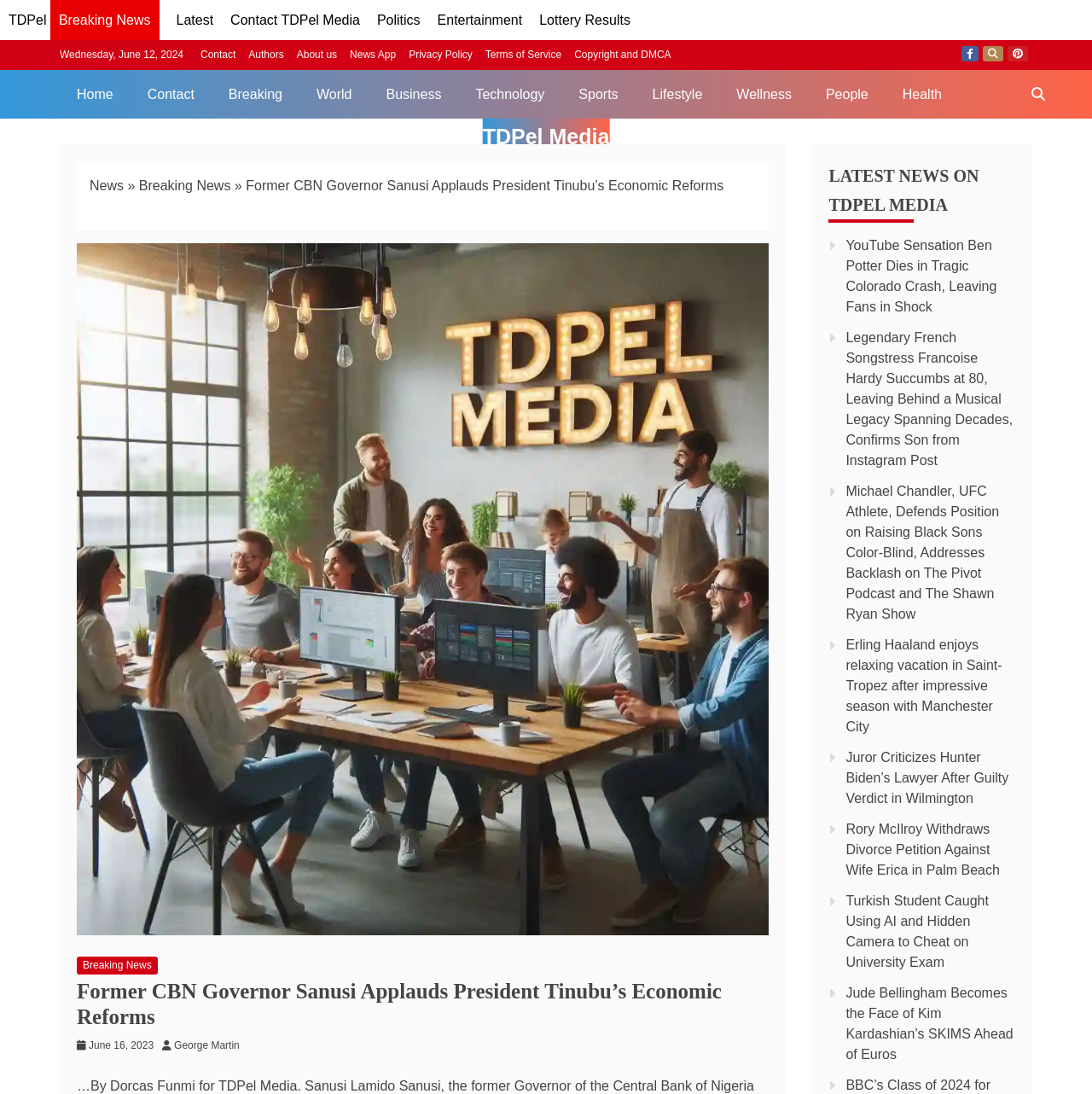Write an extensive caption that covers every aspect of the webpage.

This webpage appears to be a news article page from TDPel Media. At the top, there are several links to different sections of the website, including "Latest", "Politics", "Entertainment", and more. Below these links, there is a date displayed, "Wednesday, June 12, 2024". 

To the right of the date, there are more links to "Contact", "Authors", "About us", and other pages. Further to the right, there are social media links to Facebook, Twitter, and Pinterest.

Below these links, there is a navigation bar with links to "Home", "Contact", "Breaking", "World", "Business", and other categories. To the right of this navigation bar, there is a search bar labeled "Search TDPel Media".

The main content of the page is a news article with the title "Former CBN Governor Sanusi Applauds President Tinubu’s Economic Reforms". Above the title, there is a breadcrumb navigation showing the path "News » Breaking News". Below the title, there is an image related to the article.

The article itself is not described in the accessibility tree, but below it, there is a heading "LATEST NEWS ON TDPEL MEDIA" followed by a list of links to other news articles, including "YouTube Sensation Ben Potter Dies in Tragic Colorado Crash", "Legendary French Songstress Francoise Hardy Succumbs at 80", and several others.